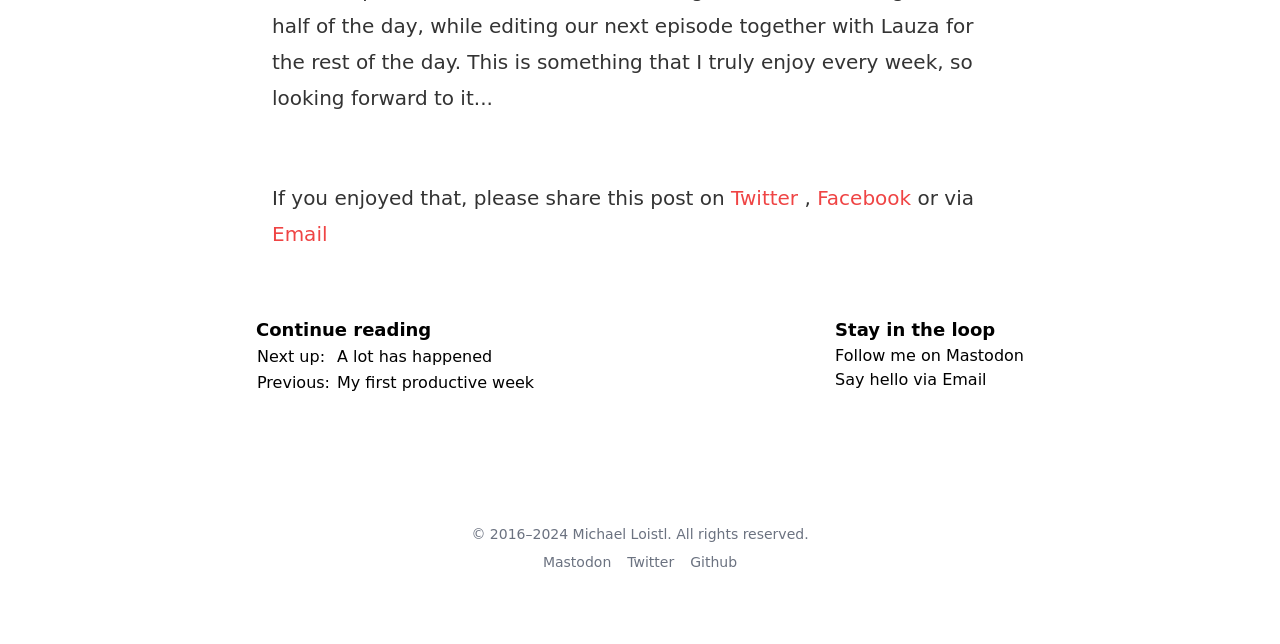How many social media links are in the footer?
Examine the image and give a concise answer in one word or a short phrase.

3